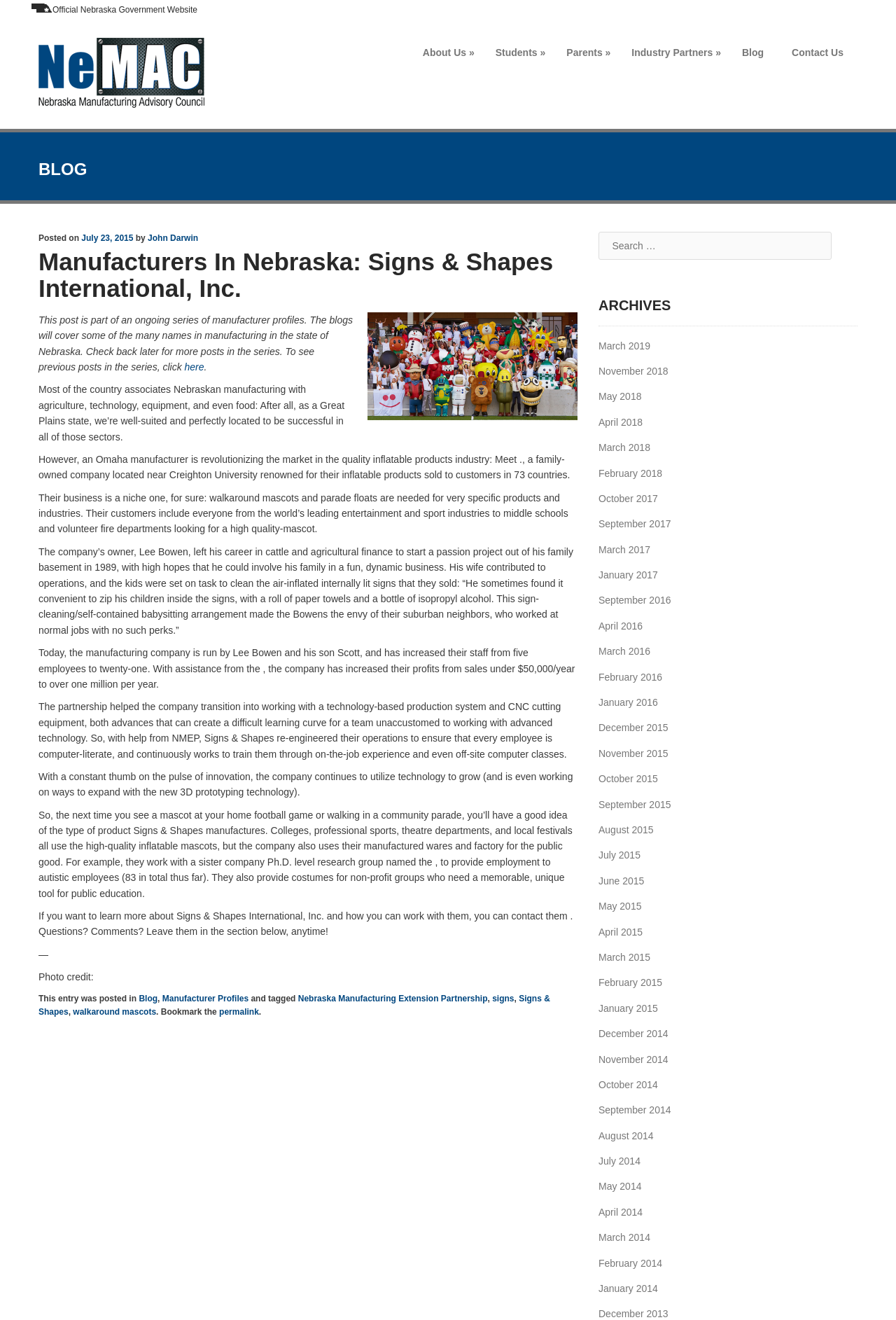Determine the bounding box coordinates of the element's region needed to click to follow the instruction: "View the 'ARCHIVES' section". Provide these coordinates as four float numbers between 0 and 1, formatted as [left, top, right, bottom].

[0.668, 0.215, 0.957, 0.247]